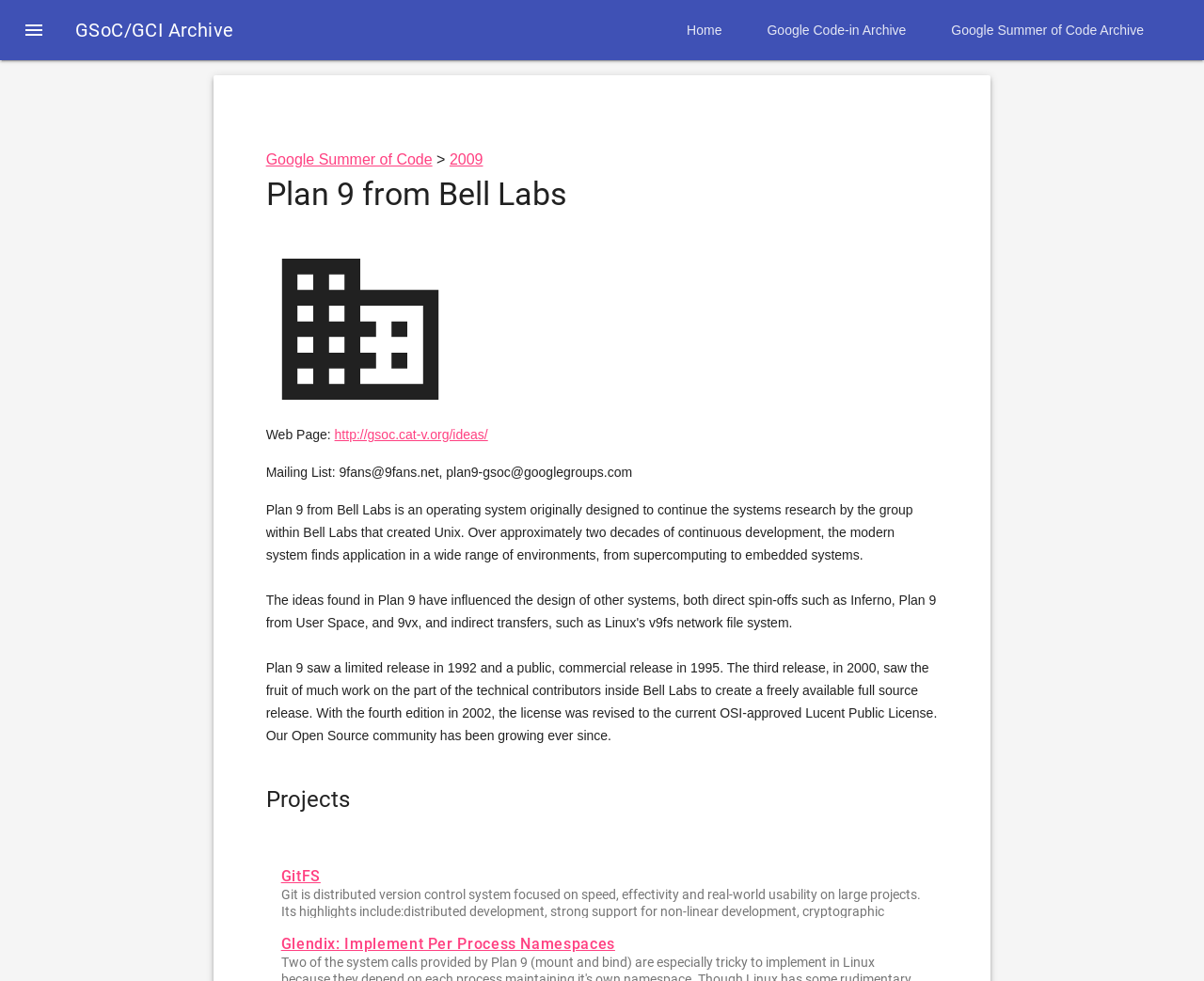What is the year of the public, commercial release of Plan 9?
Provide a fully detailed and comprehensive answer to the question.

The year of the public, commercial release of Plan 9 is mentioned in the description of the operating system which states 'Plan 9 saw a limited release in 1992 and a public, commercial release in 1995.'